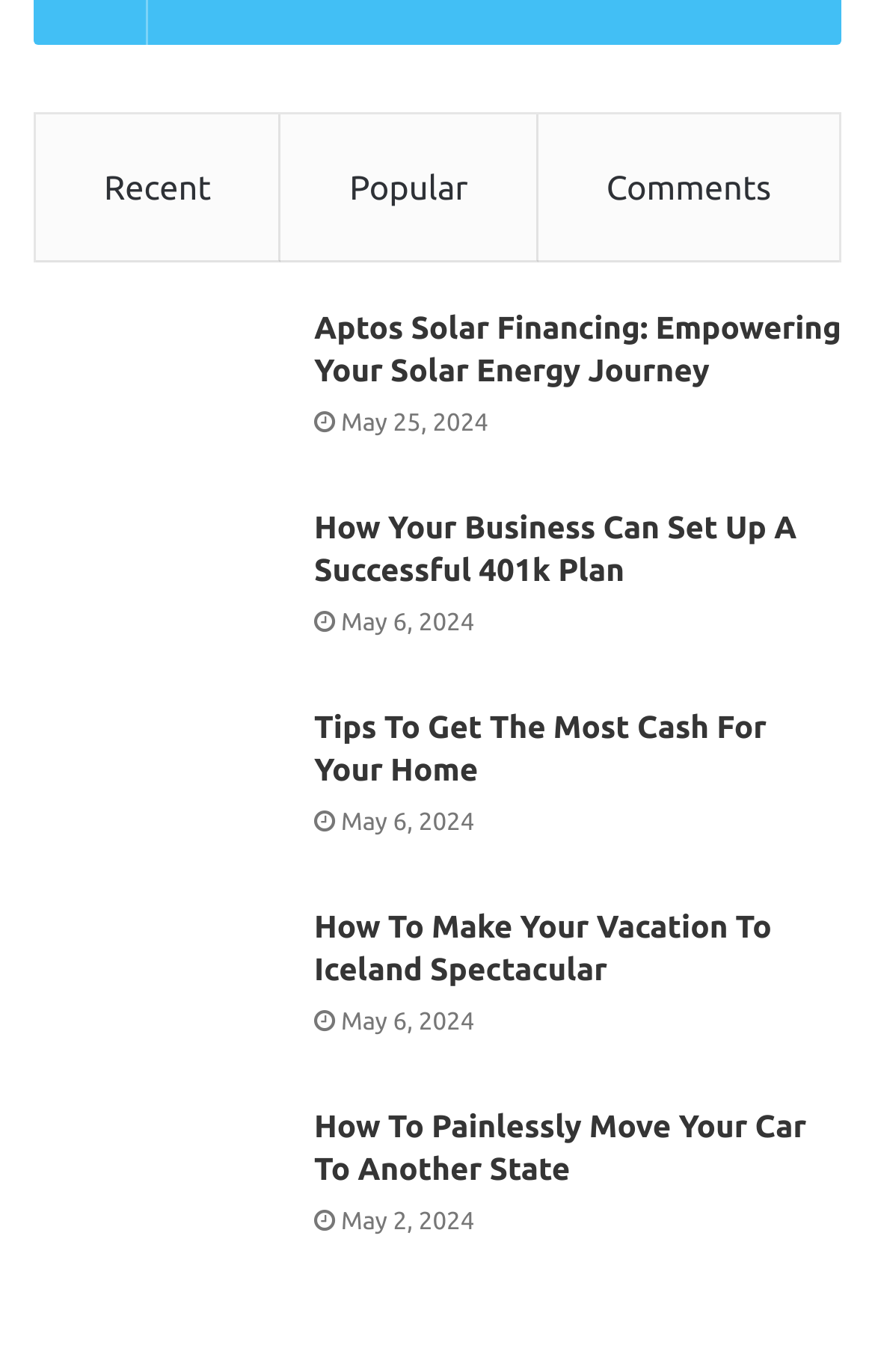Give the bounding box coordinates for the element described by: "piastudy@curtin.edu.au".

None